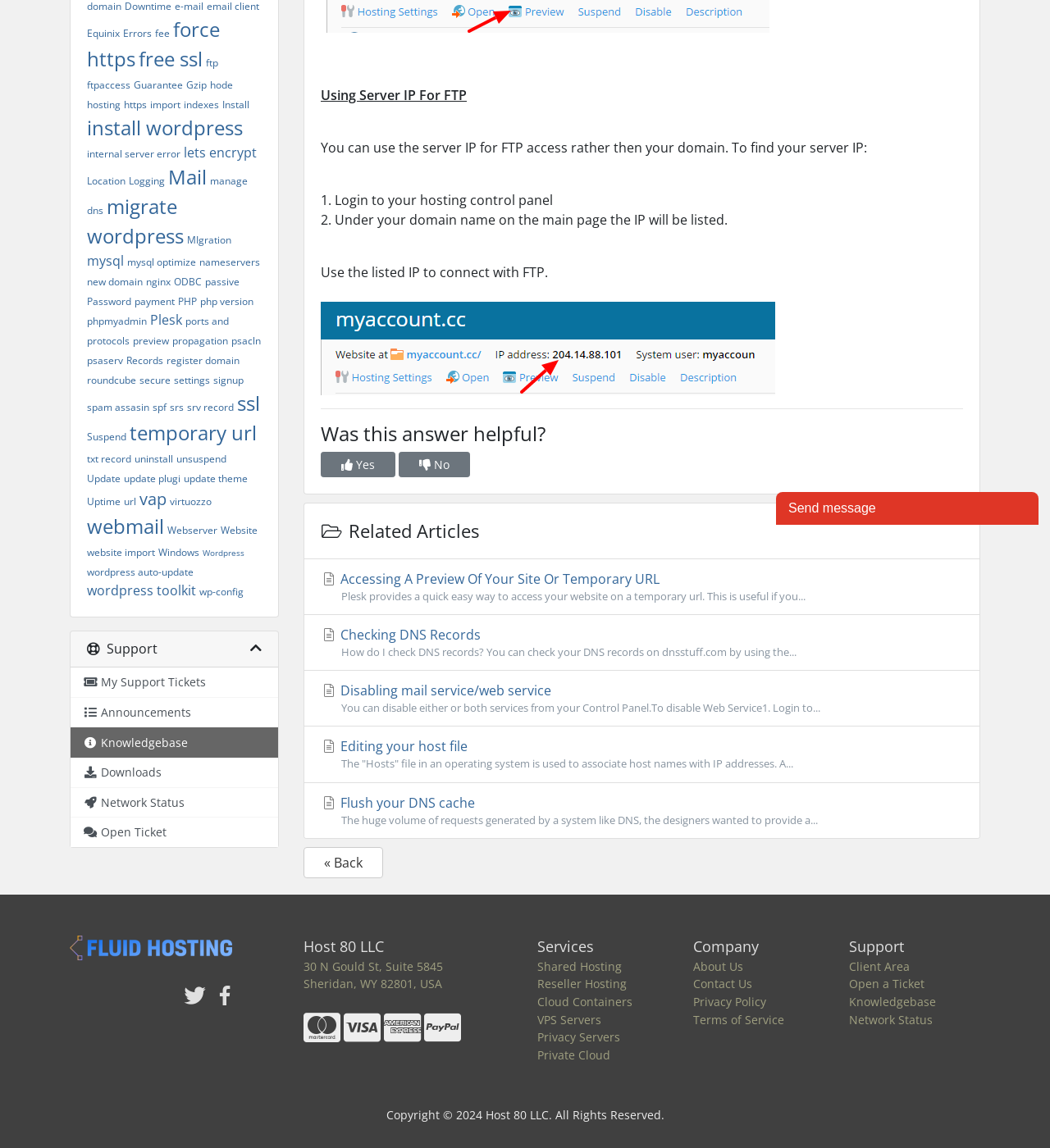Extract the bounding box coordinates for the UI element described by the text: "Privacy Policy". The coordinates should be in the form of [left, top, right, bottom] with values between 0 and 1.

[0.66, 0.865, 0.785, 0.88]